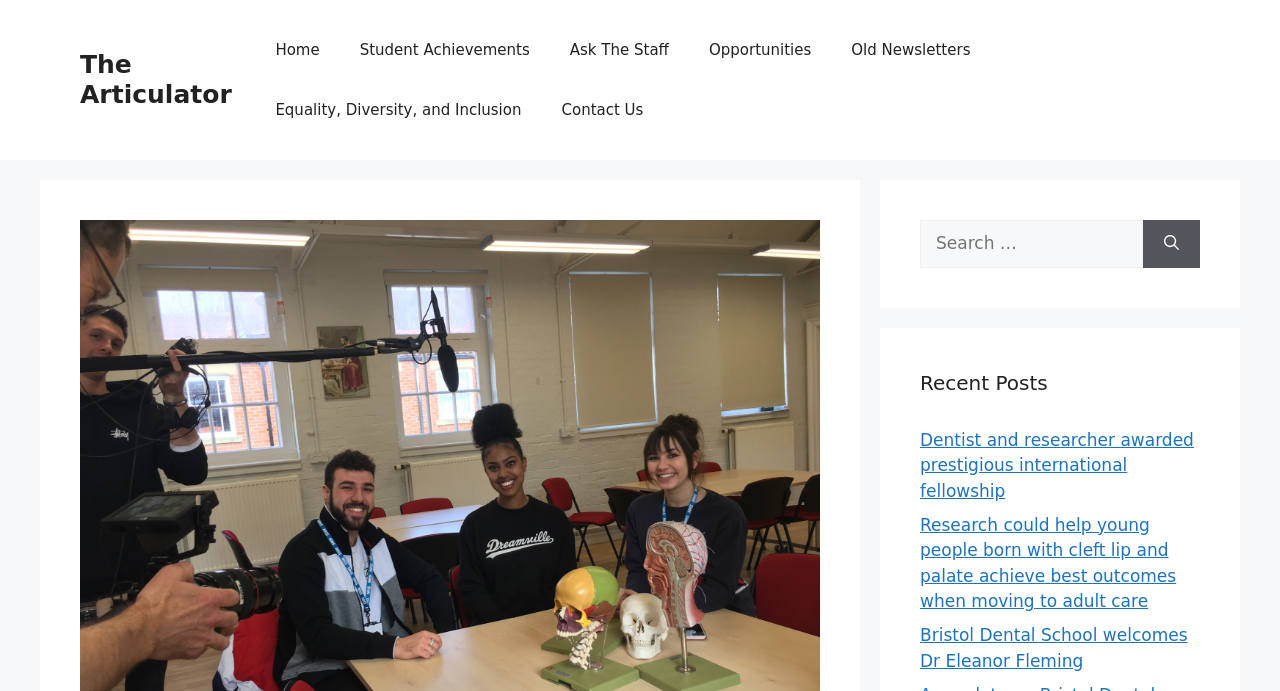Answer this question using a single word or a brief phrase:
What is the purpose of the search box?

To search the website